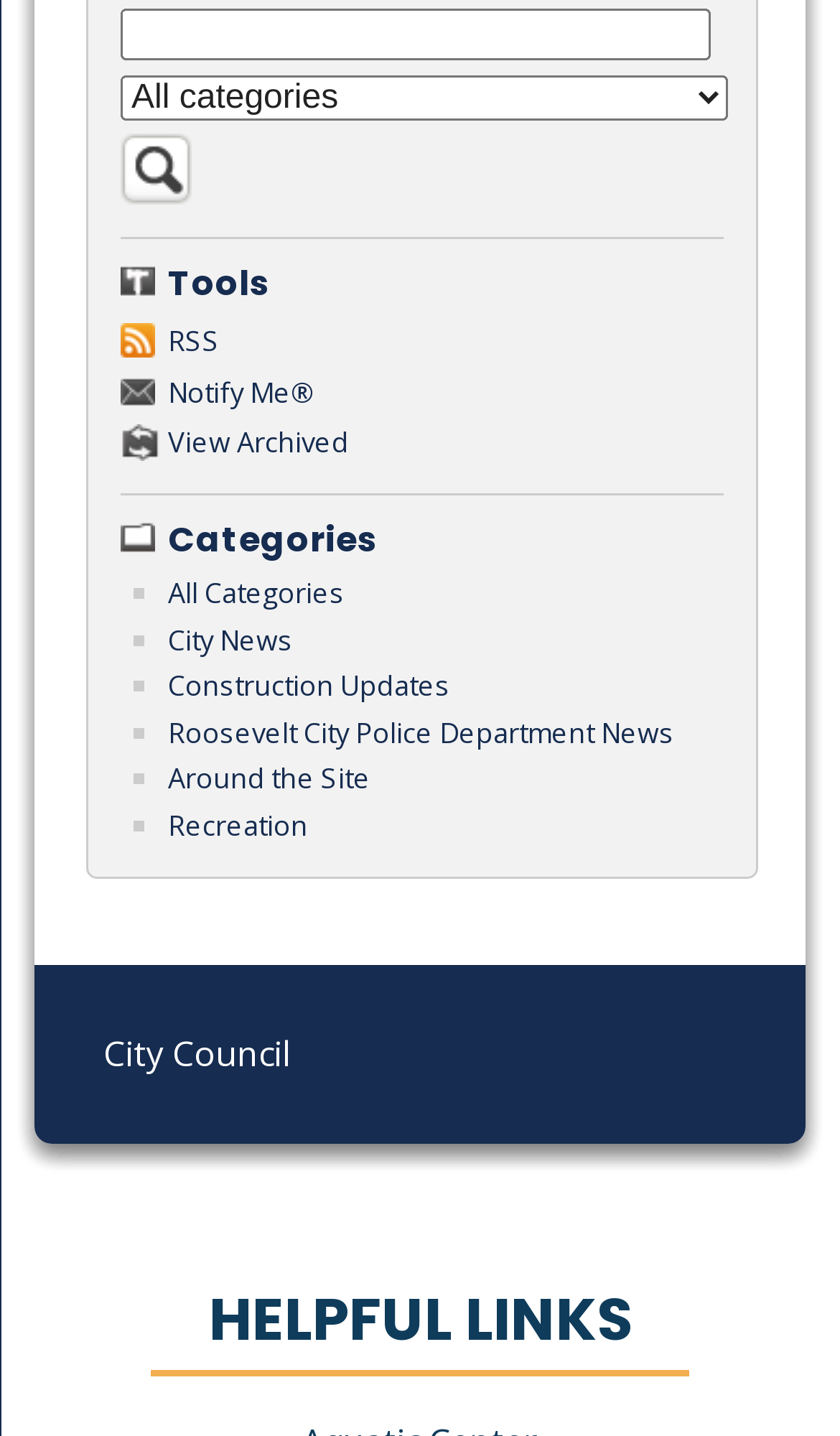Please identify the bounding box coordinates of the region to click in order to complete the task: "View City Council page". The coordinates must be four float numbers between 0 and 1, specified as [left, top, right, bottom].

[0.041, 0.695, 0.959, 0.772]